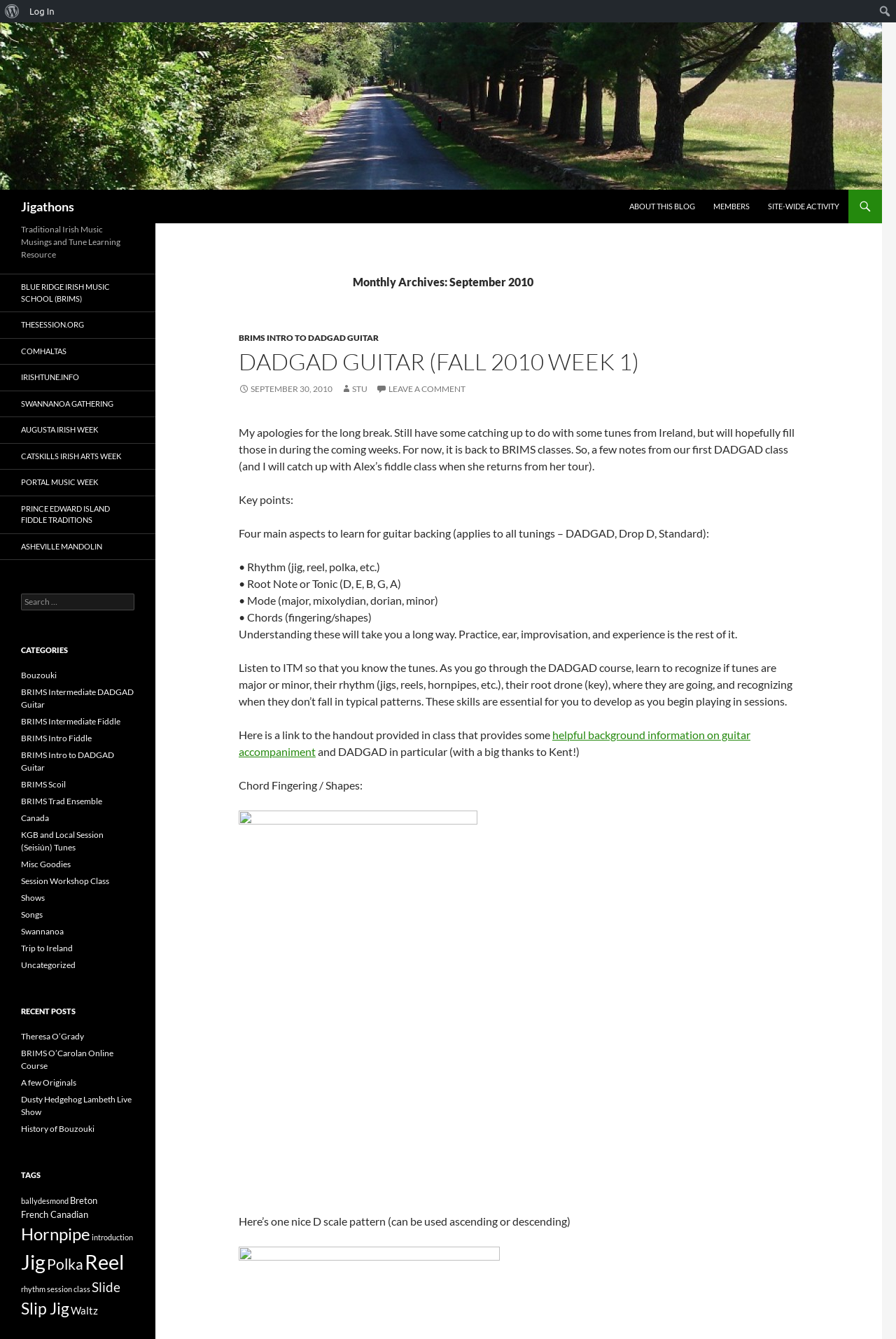Given the element description, predict the bounding box coordinates in the format (top-left x, top-left y, bottom-right x, bottom-right y), using floating point numbers between 0 and 1: BRIMS Intro to DADGAD Guitar

[0.266, 0.248, 0.423, 0.256]